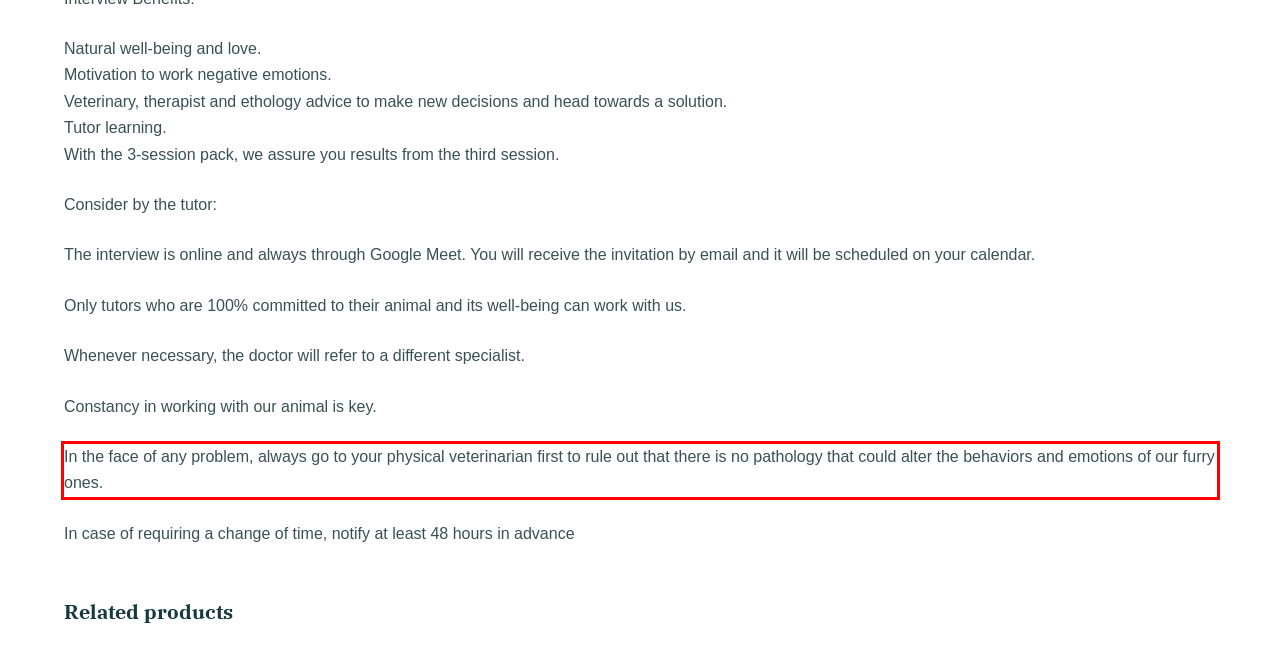Identify the red bounding box in the webpage screenshot and perform OCR to generate the text content enclosed.

In the face of any problem, always go to your physical veterinarian first to rule out that there is no pathology that could alter the behaviors and emotions of our furry ones.